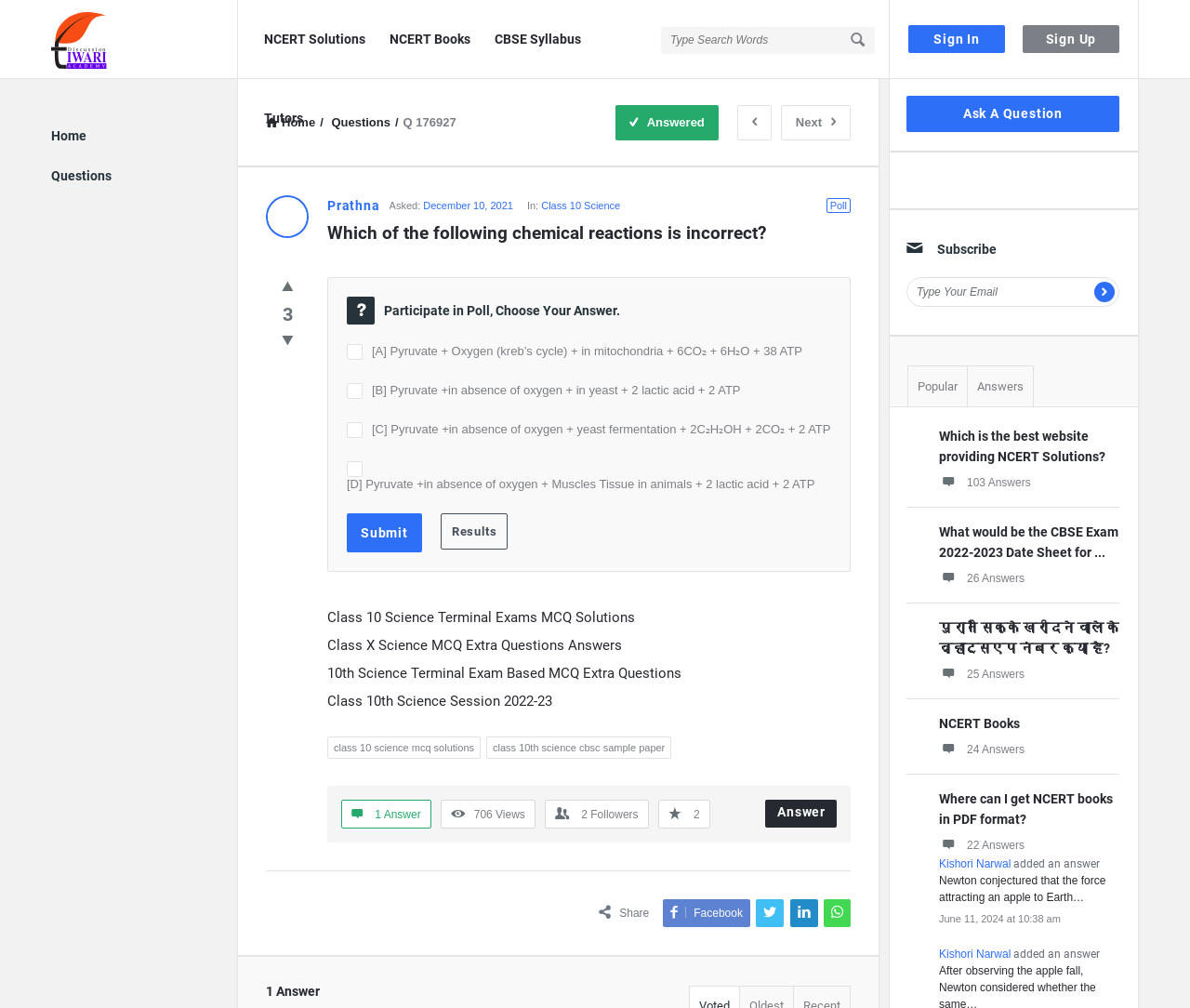How many options are available for the question 'Which of the following chemical reactions is incorrect?'?
Give a thorough and detailed response to the question.

The question 'Which of the following chemical reactions is incorrect?' has four options available, which are [A] Pyruvate + Oxygen (kreb’s cycle) + in mitochondria + 6CO₂ + 6H₂O + 38 ATP, [B] Pyruvate +in absence of oxygen + in yeast + 2 lactic acid + 2 ATP, [C] Pyruvate +in absence of oxygen + yeast fermentation + 2C₂H₂OH + 2CO₂ + 2 ATP, and [D] Pyruvate +in absence of oxygen + Muscles Tissue in animals + 2 lactic acid + 2 ATP.